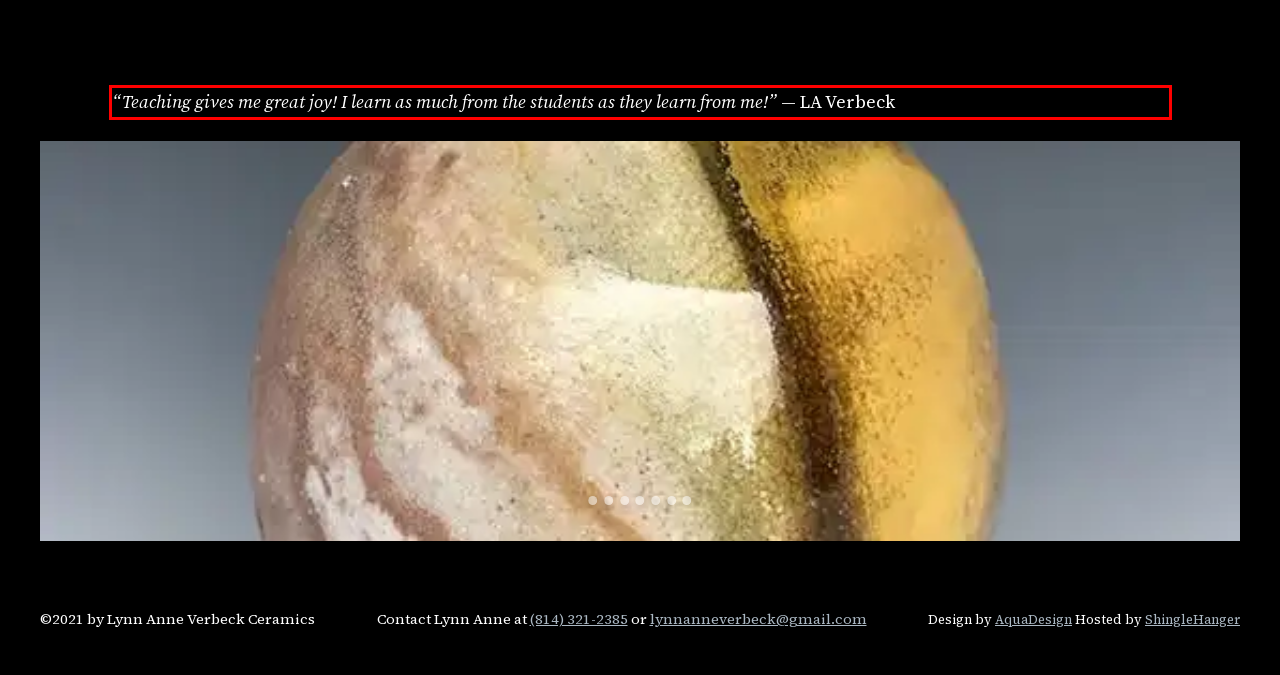You have a screenshot of a webpage, and there is a red bounding box around a UI element. Utilize OCR to extract the text within this red bounding box.

“Teaching gives me great joy! I learn as much from the students as they learn from me!” — LA Verbeck